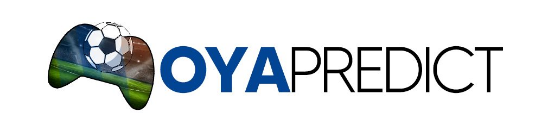Detail everything you observe in the image.

The image showcases the logo for "Oyapredict," a platform dedicated to providing successful soccer predictions and betting tips. The logo features a stylized gaming controller that incorporates a soccer ball, symbolizing the intersection of sports and gaming. The text "OYA" is boldly highlighted in blue, while "PREDICT" is rendered in a sleek black font, emphasizing the brand's focus on forecasting outcomes in soccer. This vibrant design reflects the excitement and strategic thinking associated with sports betting, positioning Oyapredict as a go-to resource for enthusiasts looking to enhance their betting experience.